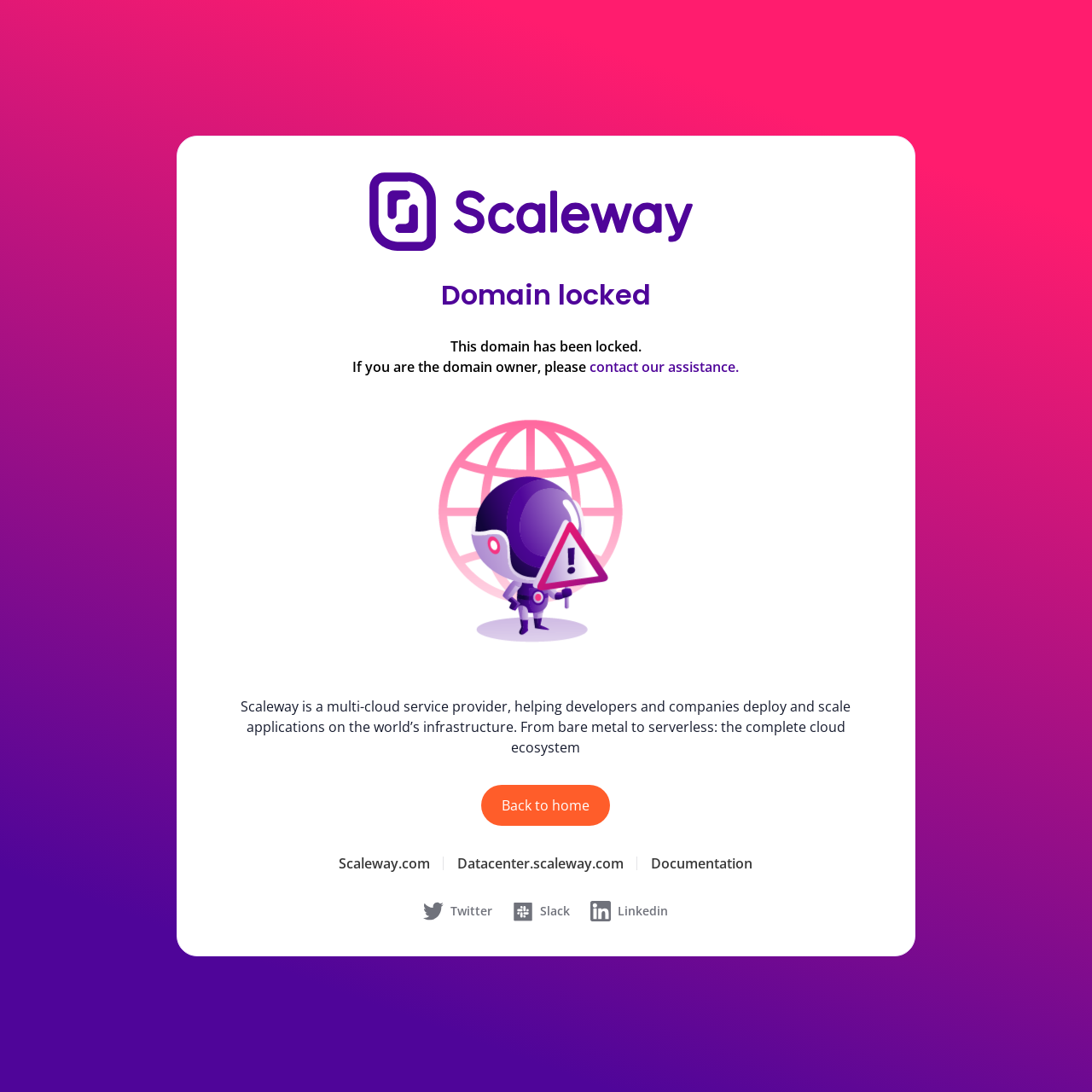What is the purpose of Scaleway?
From the image, provide a succinct answer in one word or a short phrase.

Multi-cloud service provider